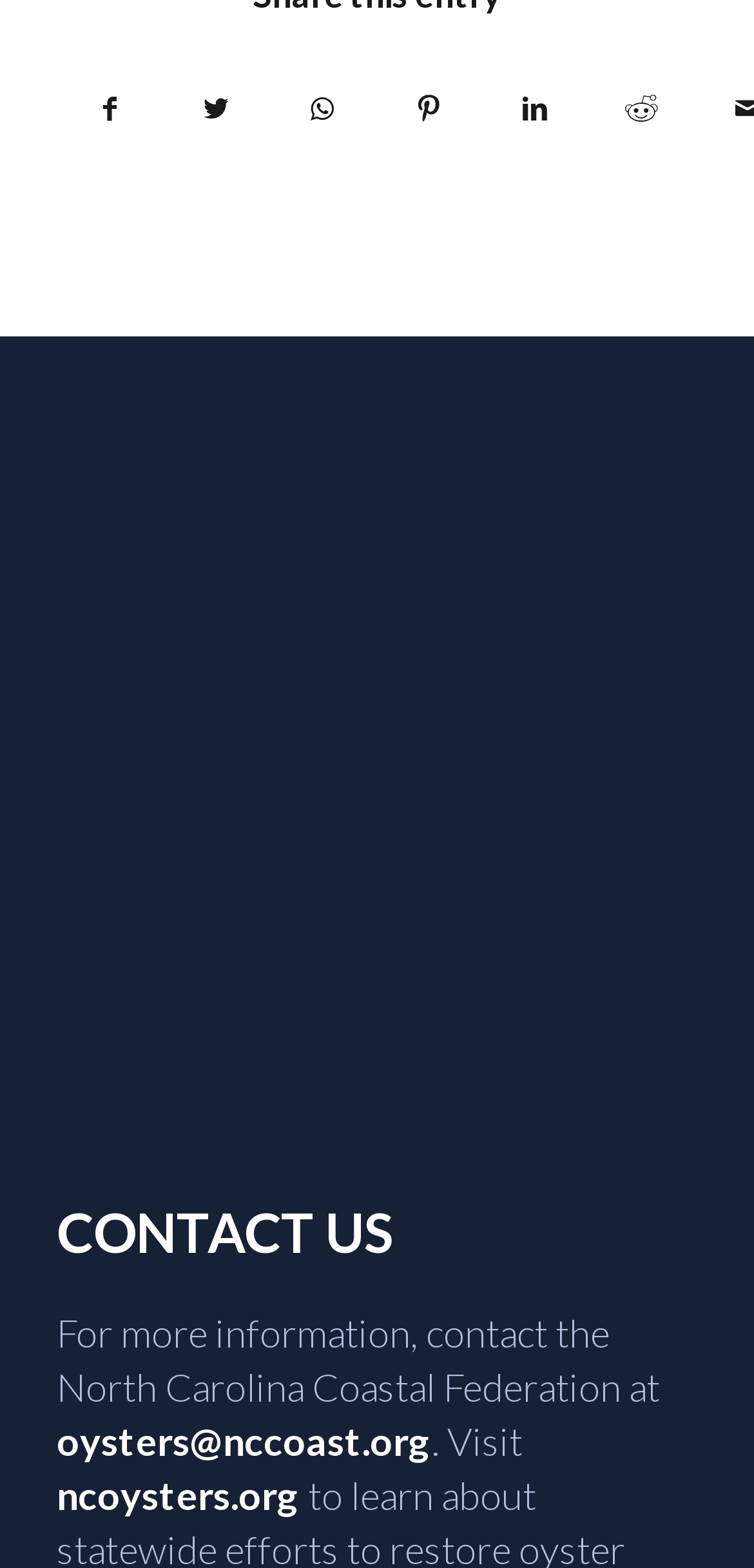Identify the bounding box coordinates of the HTML element based on this description: "Share on Reddit".

[0.78, 0.035, 0.921, 0.103]